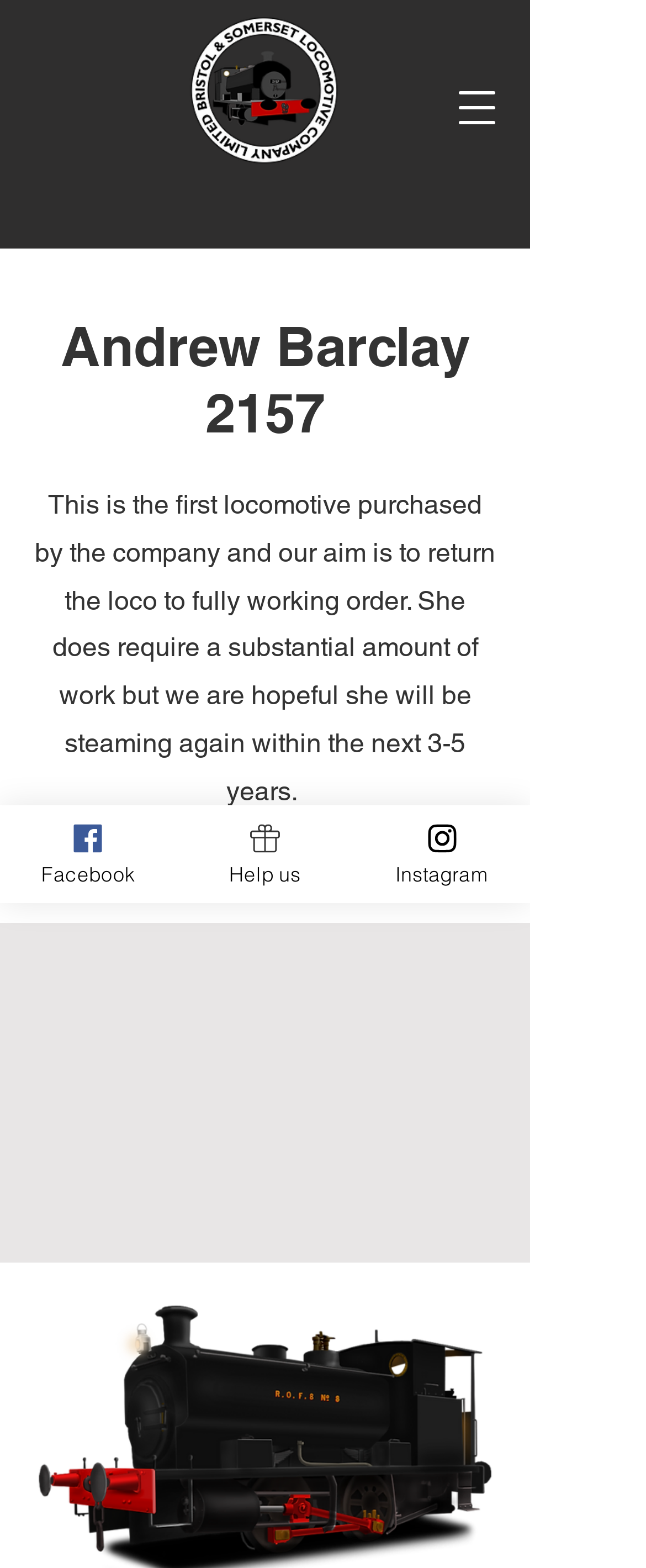What is the company's goal for the locomotive?
Kindly offer a detailed explanation using the data available in the image.

The company's goal for the locomotive can be found in the StaticText element, which states 'our aim is to return the loco to fully working order'. This indicates that the company wants to restore the locomotive to its original working condition.